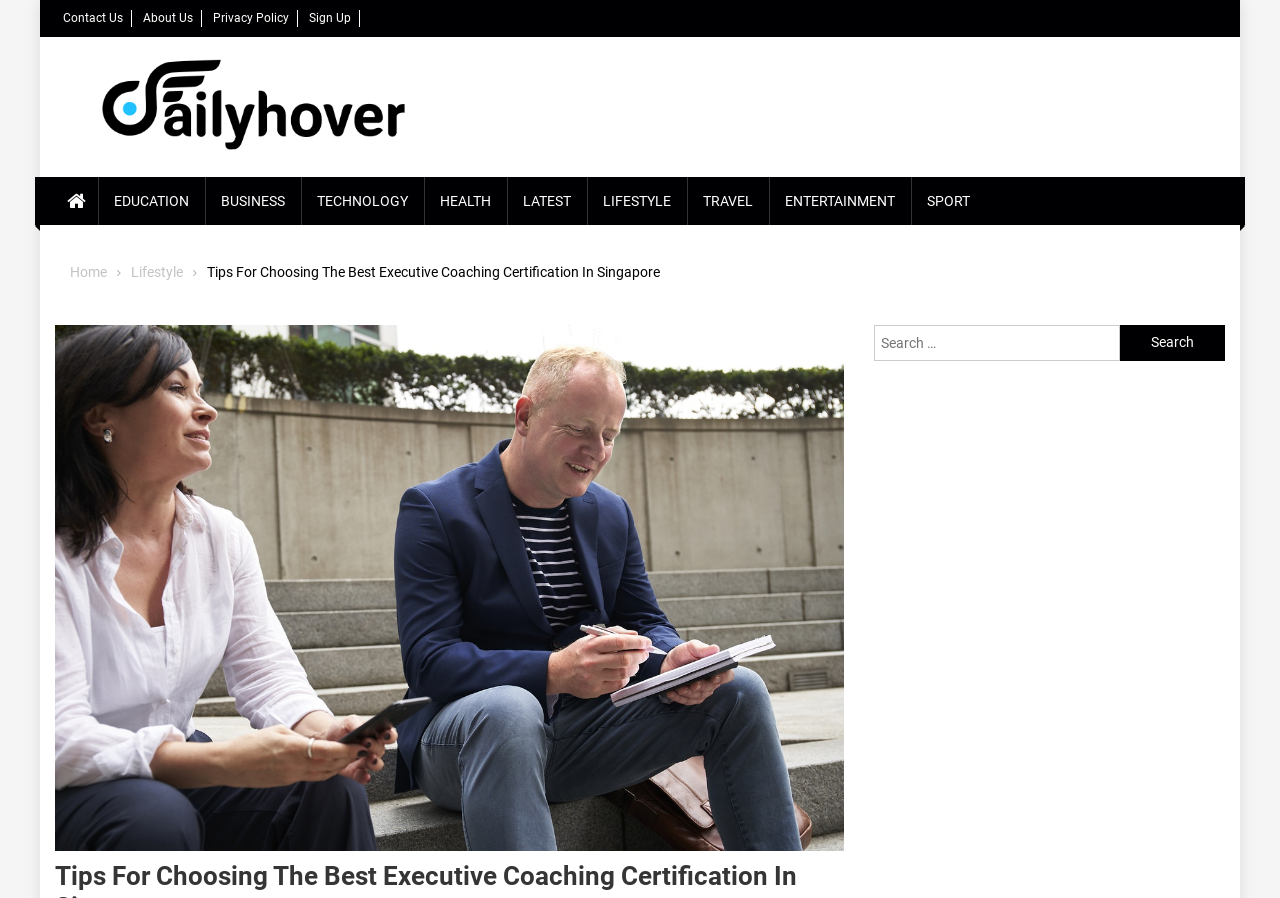Show the bounding box coordinates for the HTML element as described: "Entertainment".

[0.601, 0.197, 0.712, 0.25]